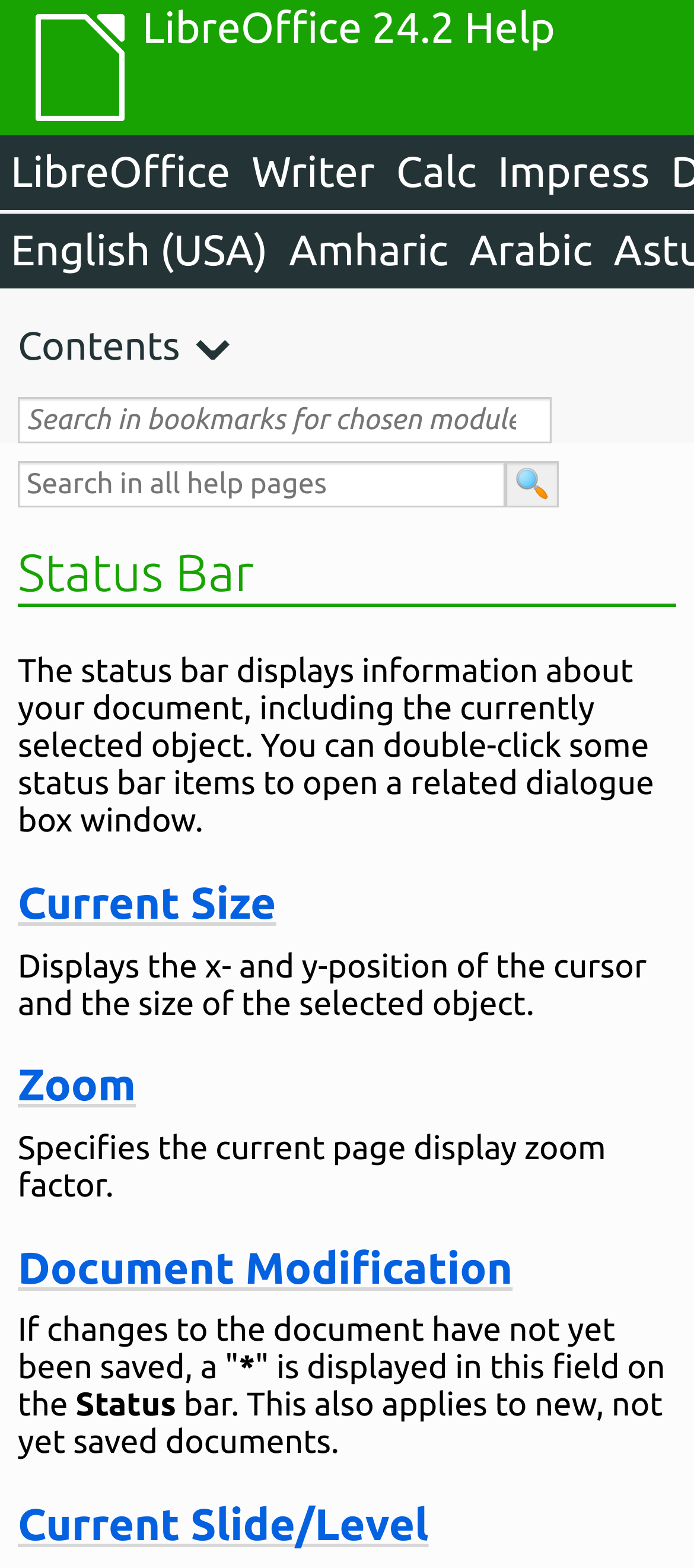Utilize the details in the image to thoroughly answer the following question: How many search boxes are there?

I found two search boxes on the webpage, one labeled 'Search in bookmarks for chosen module' and another labeled 'Search in all help pages'.